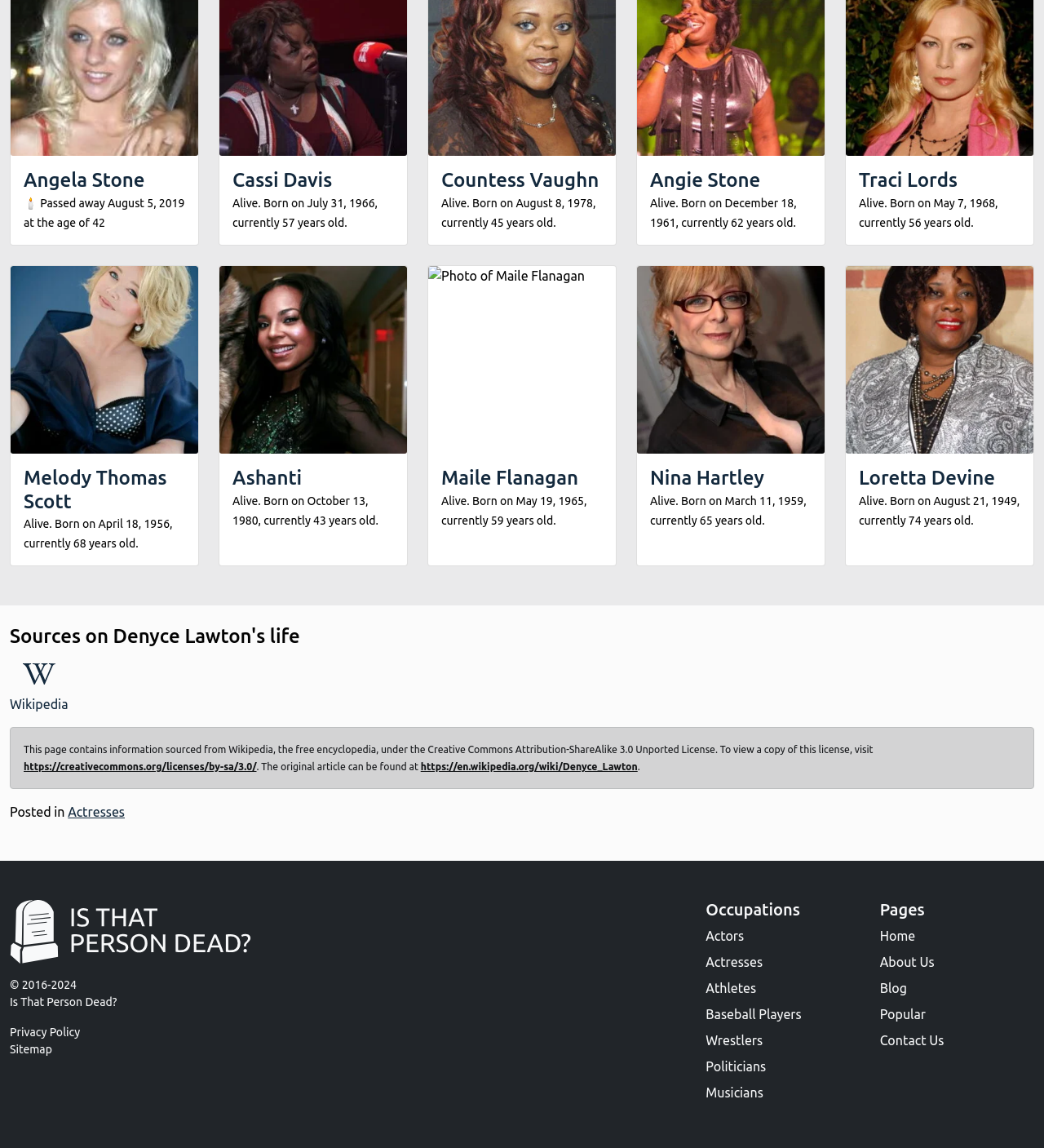Utilize the details in the image to give a detailed response to the question: Is the website providing information about dead people only?

I found multiple sections with headings of different people, and some of them have static texts indicating they are alive, such as 'Alive. Born on July 31, 1966, currently 57 years old.' for Cassi Davis, which suggests that the website provides information about both alive and dead people.